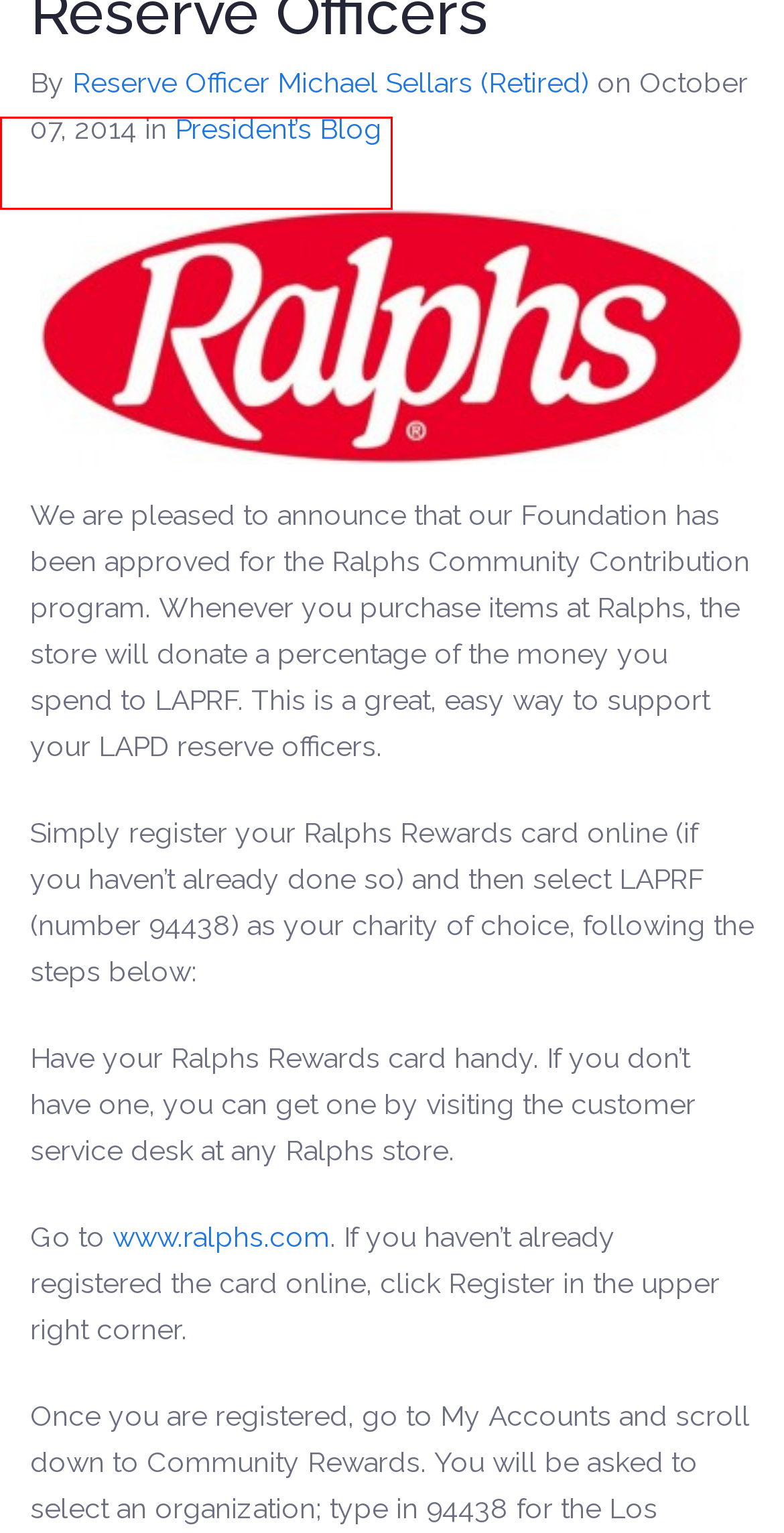Examine the screenshot of a webpage featuring a red bounding box and identify the best matching webpage description for the new page that results from clicking the element within the box. Here are the options:
A. Requirements - Los Angeles Police Reserve Foundation
B. Ralphs Rewards Archives - Los Angeles Police Reserve Foundation
C. About - Los Angeles Police Reserve Foundation
D. Get Started - Los Angeles Police Reserve Foundation
E. Contact Us - Los Angeles Police Reserve Foundation
F. Scholarship - Los Angeles Police Reserve Foundation
G. Become a Los Angeles Reserve Police Officer - Los Angeles Police Reserve Foundation
H. Multimedia - Los Angeles Police Reserve Foundation

E